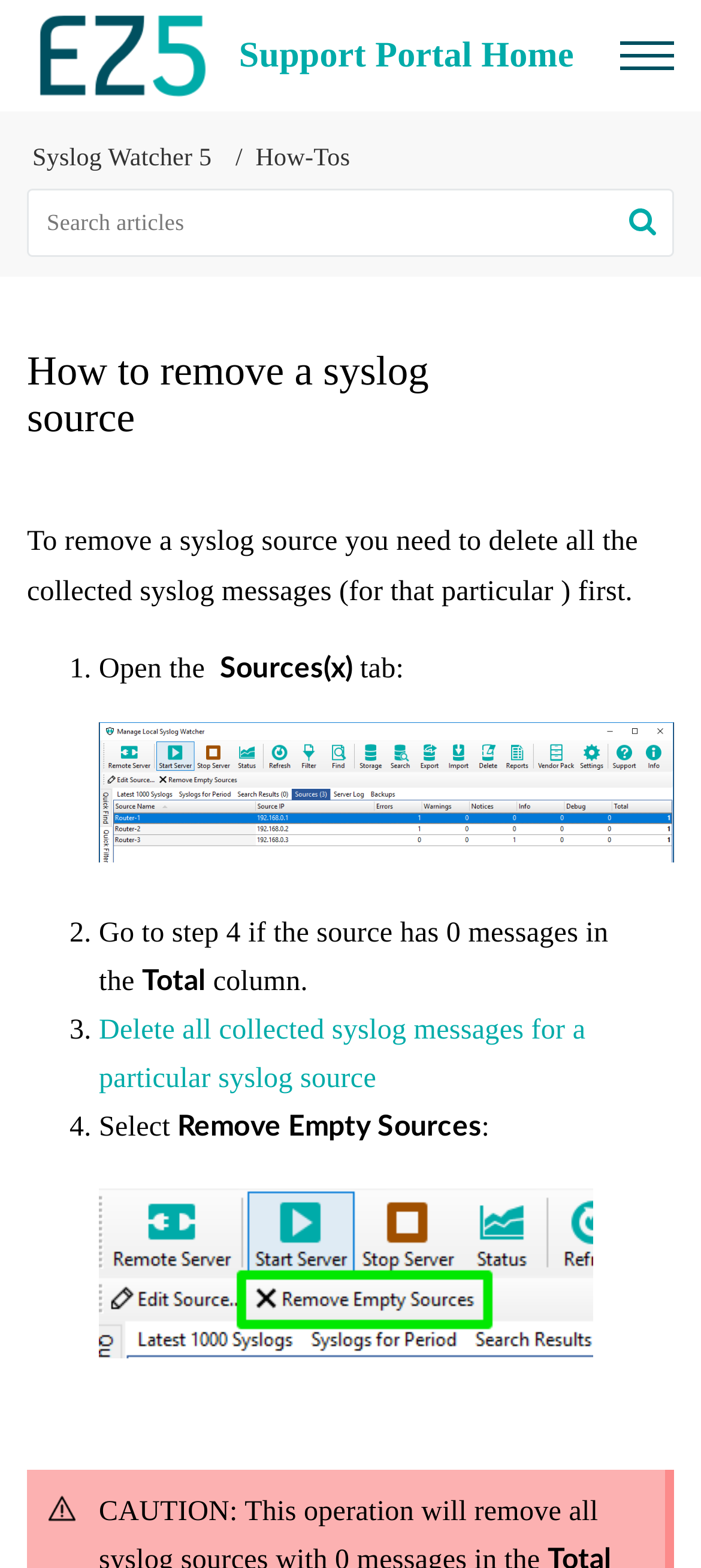Please specify the bounding box coordinates in the format (top-left x, top-left y, bottom-right x, bottom-right y), with values ranging from 0 to 1. Identify the bounding box for the UI component described as follows: Syslog Watcher 5

[0.046, 0.093, 0.302, 0.11]